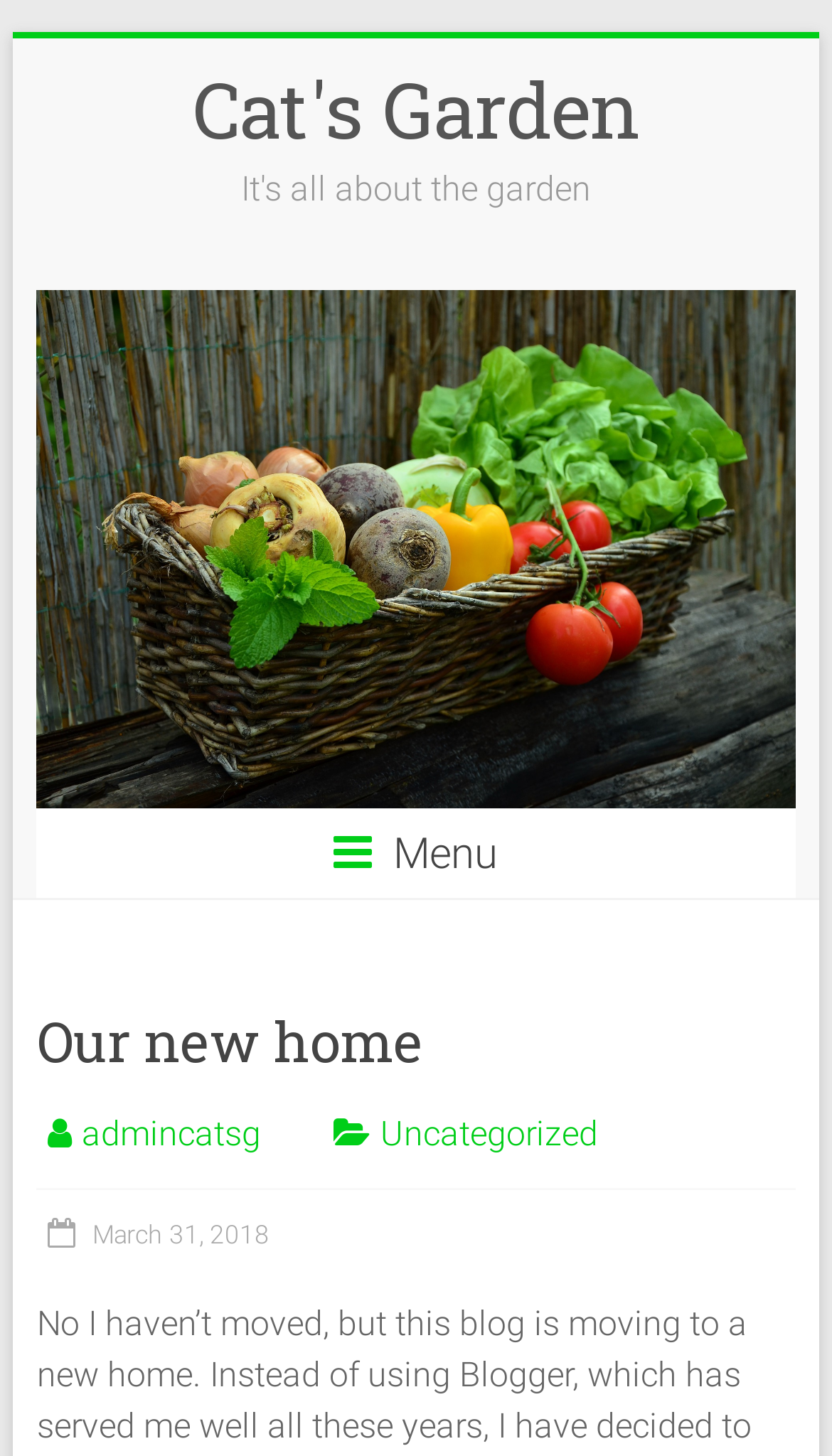Offer a detailed account of what is visible on the webpage.

The webpage is titled "Our new home – Cat's Garden" and appears to be a blog or website for Cat's Garden. At the top-left corner, there is a "Skip to content" link. Below it, there is a large heading that spans almost the entire width of the page, displaying the title "Cat's Garden". 

To the right of the heading, there is a link with the same text, "Cat's Garden". Below the heading, there is a large image that takes up most of the page's width, also labeled as "Cat's Garden". 

Further down, there is a menu section, indicated by a heading with a hamburger icon (\uf0c9). Within this menu section, there is a header with the title "Our new home". Below the header, there are three links: "admincatsg", "Uncategorized", and a link with a calendar icon (\uf133) and the date "March 31, 2018". The date is also marked with a time element, but the time is not specified.